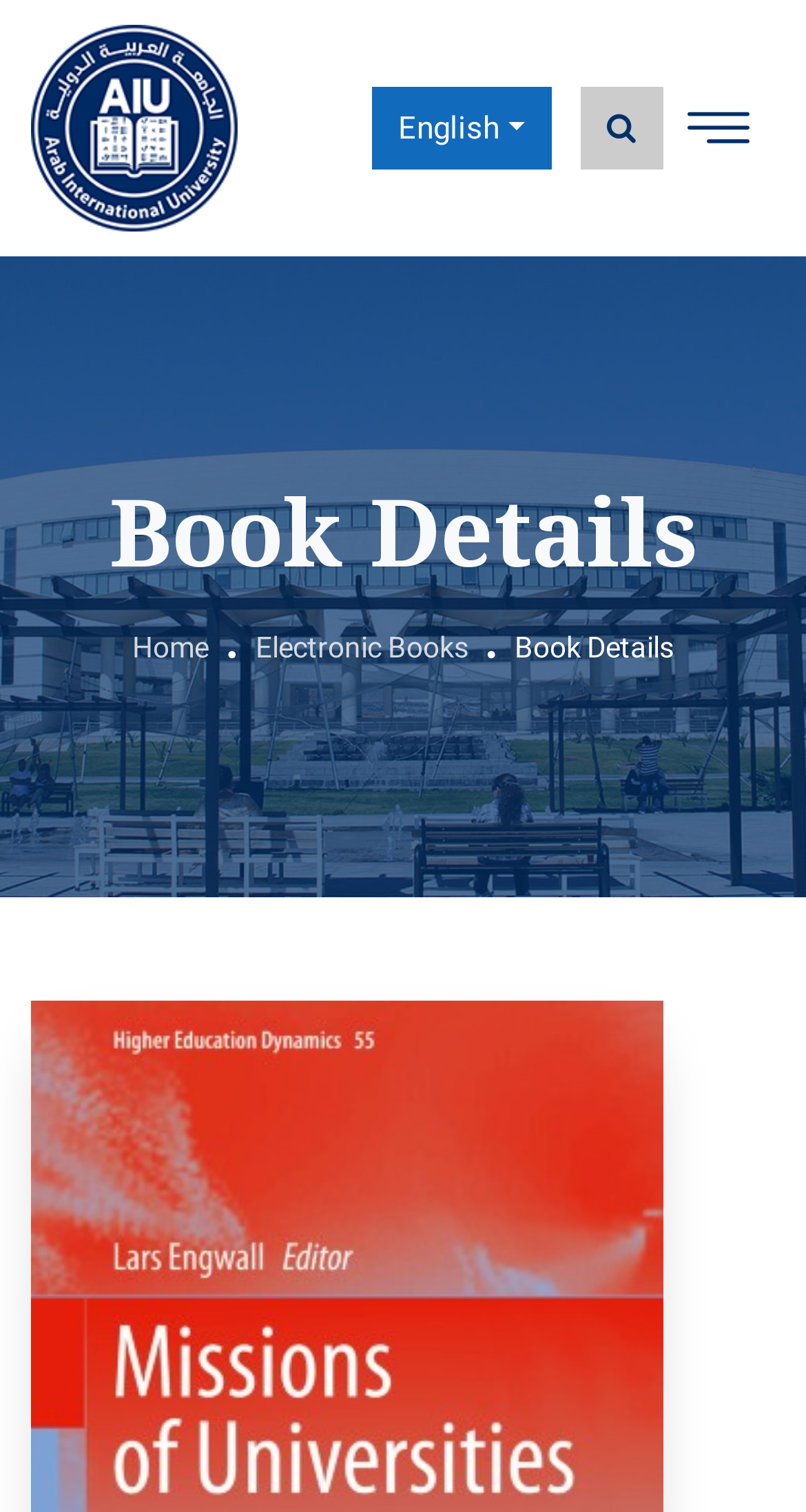Given the element description, predict the bounding box coordinates in the format (top-left x, top-left y, bottom-right x, bottom-right y), using floating point numbers between 0 and 1: Home

[0.164, 0.417, 0.259, 0.439]